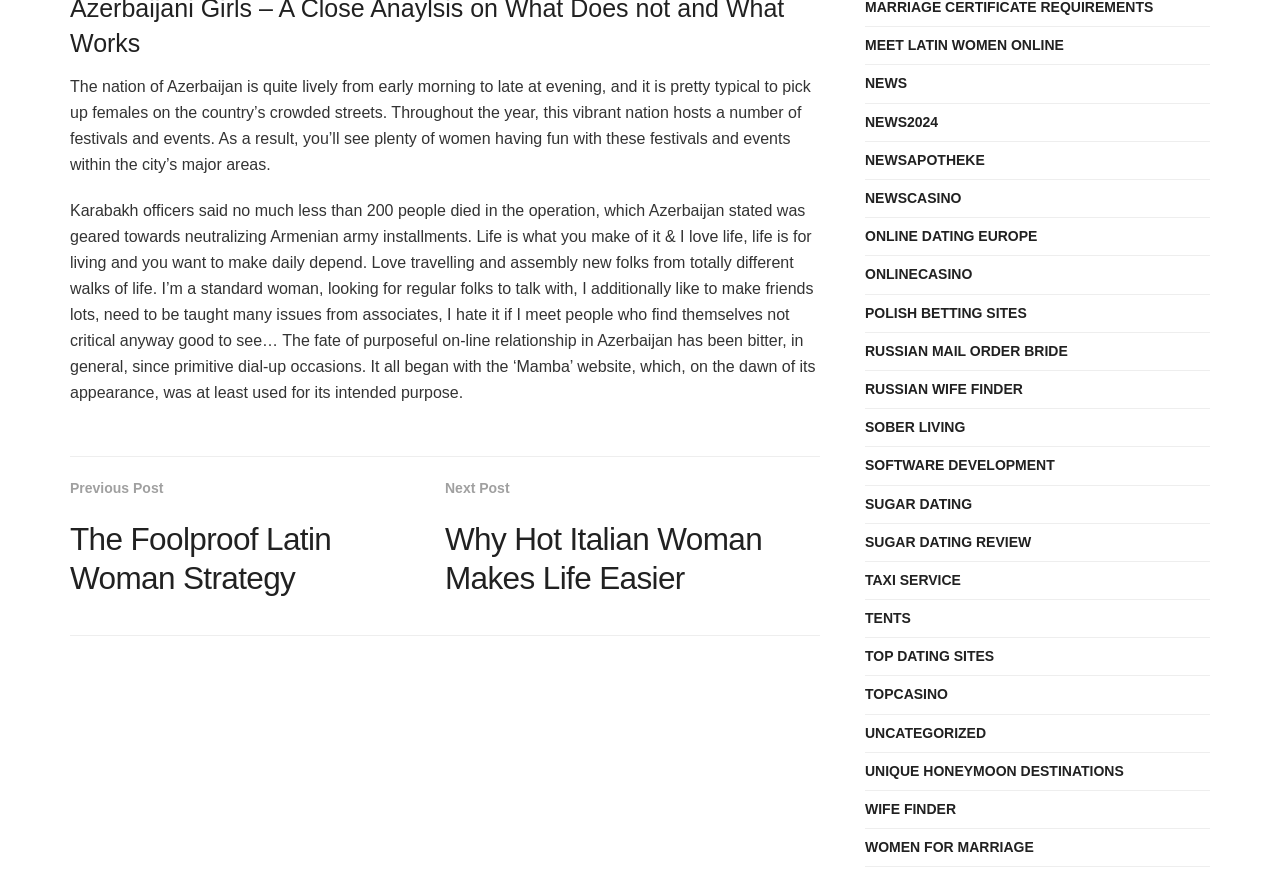Kindly respond to the following question with a single word or a brief phrase: 
What is the purpose of the 'Mamba' website?

Online dating